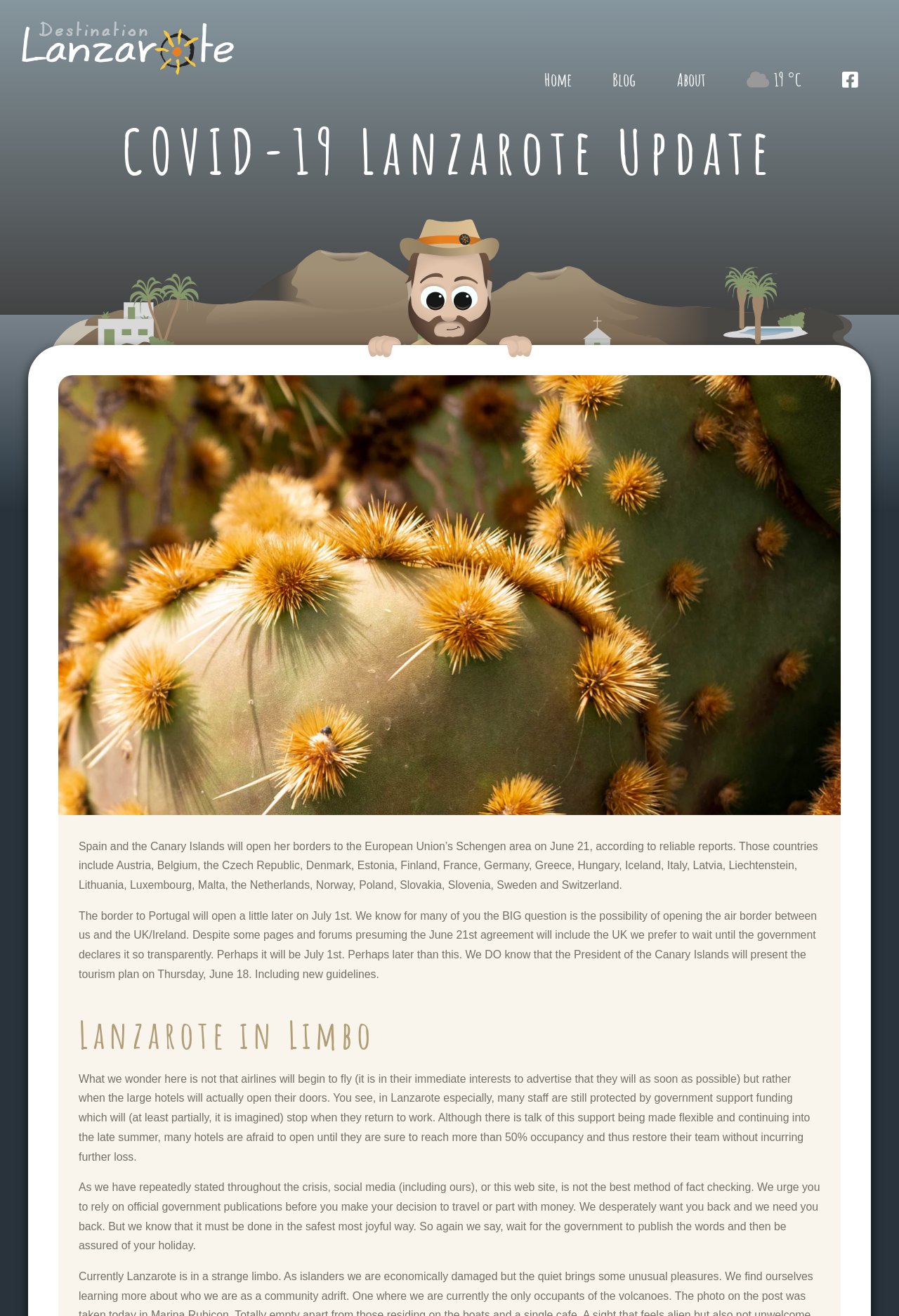Answer the question briefly using a single word or phrase: 
What is the date when Spain and the Canary Islands will open their borders?

June 21